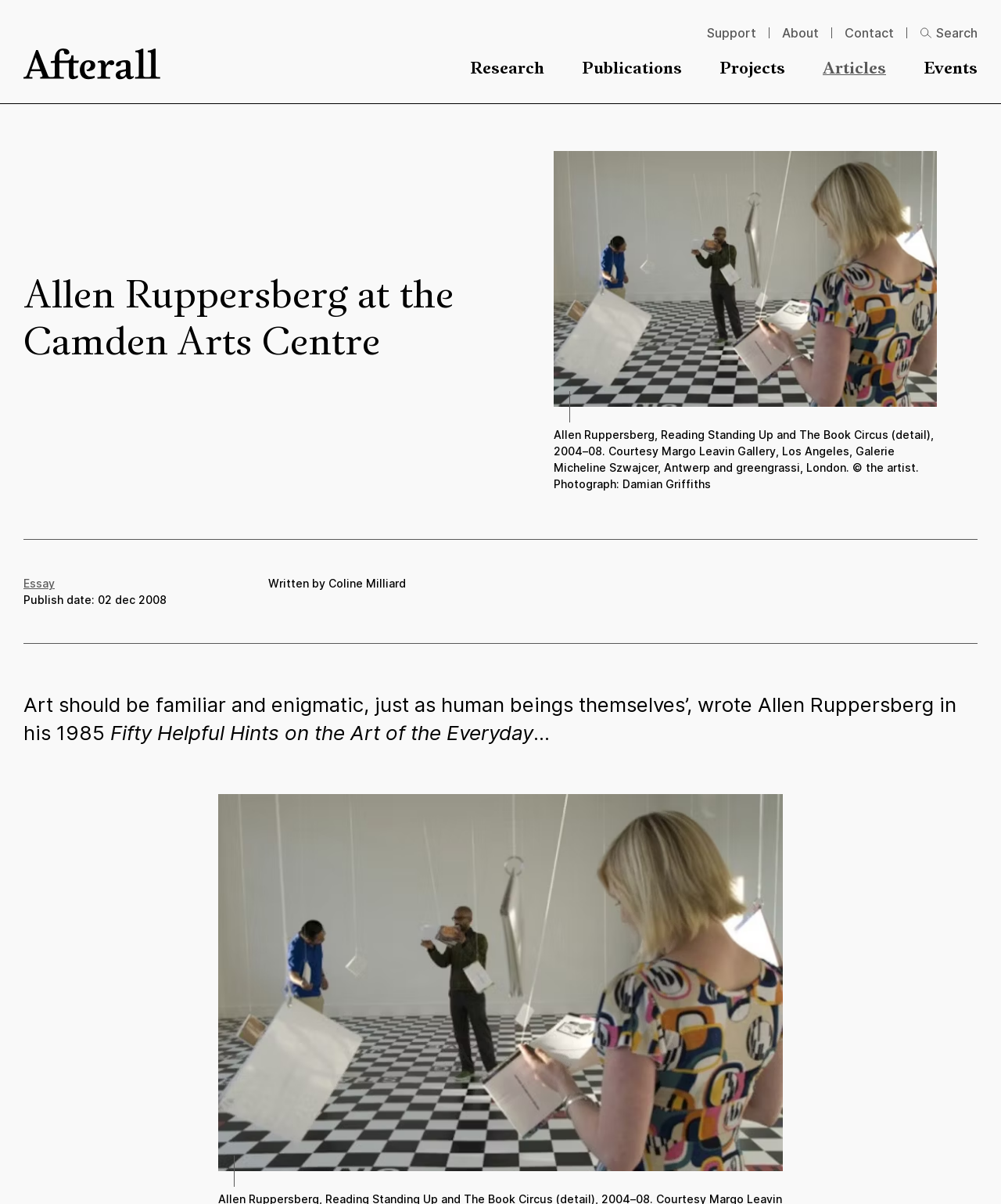Determine and generate the text content of the webpage's headline.

Allen Ruppersberg at the Camden Arts Centre